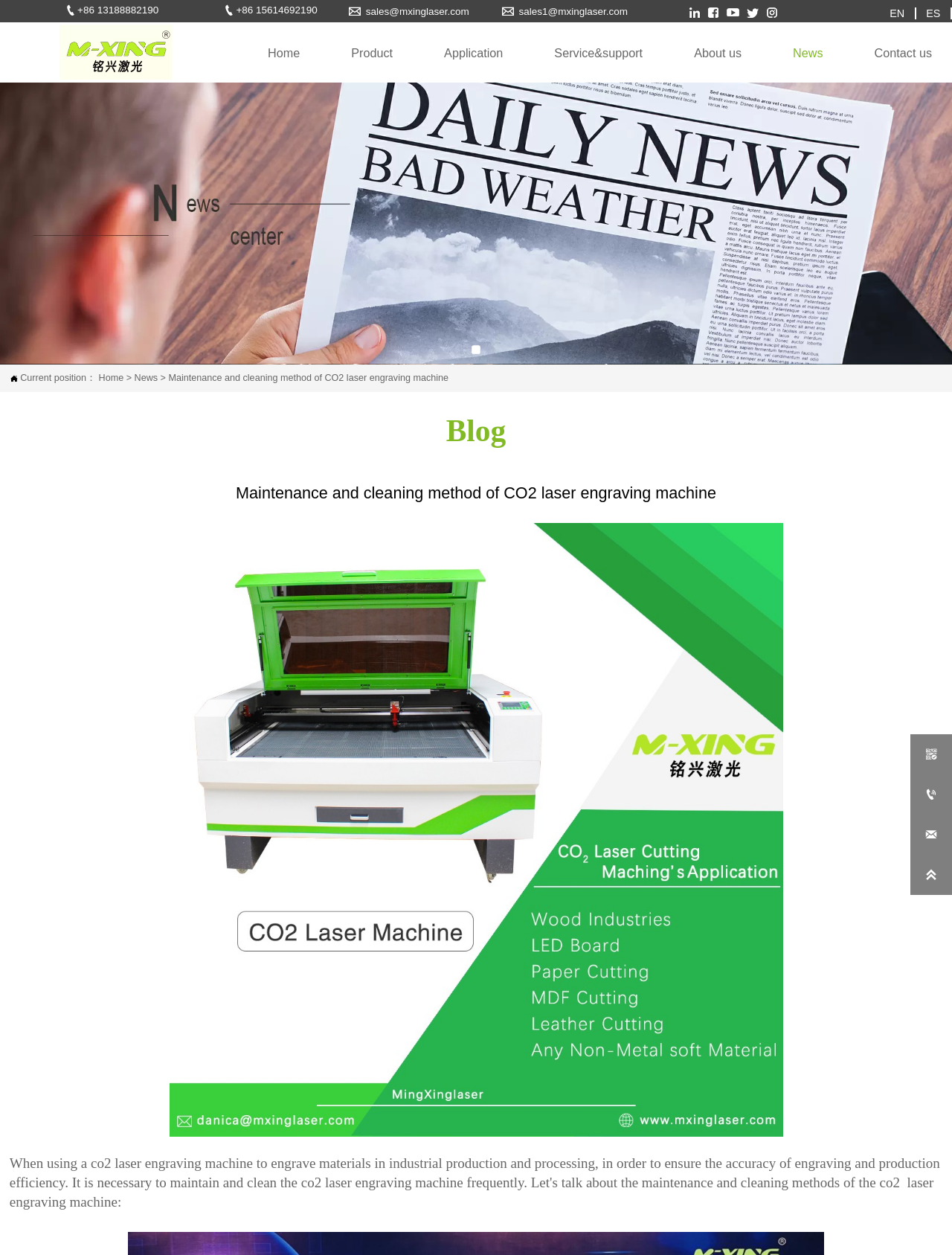Please determine the bounding box coordinates of the clickable area required to carry out the following instruction: "Switch to English". The coordinates must be four float numbers between 0 and 1, represented as [left, top, right, bottom].

[0.924, 0.006, 0.962, 0.015]